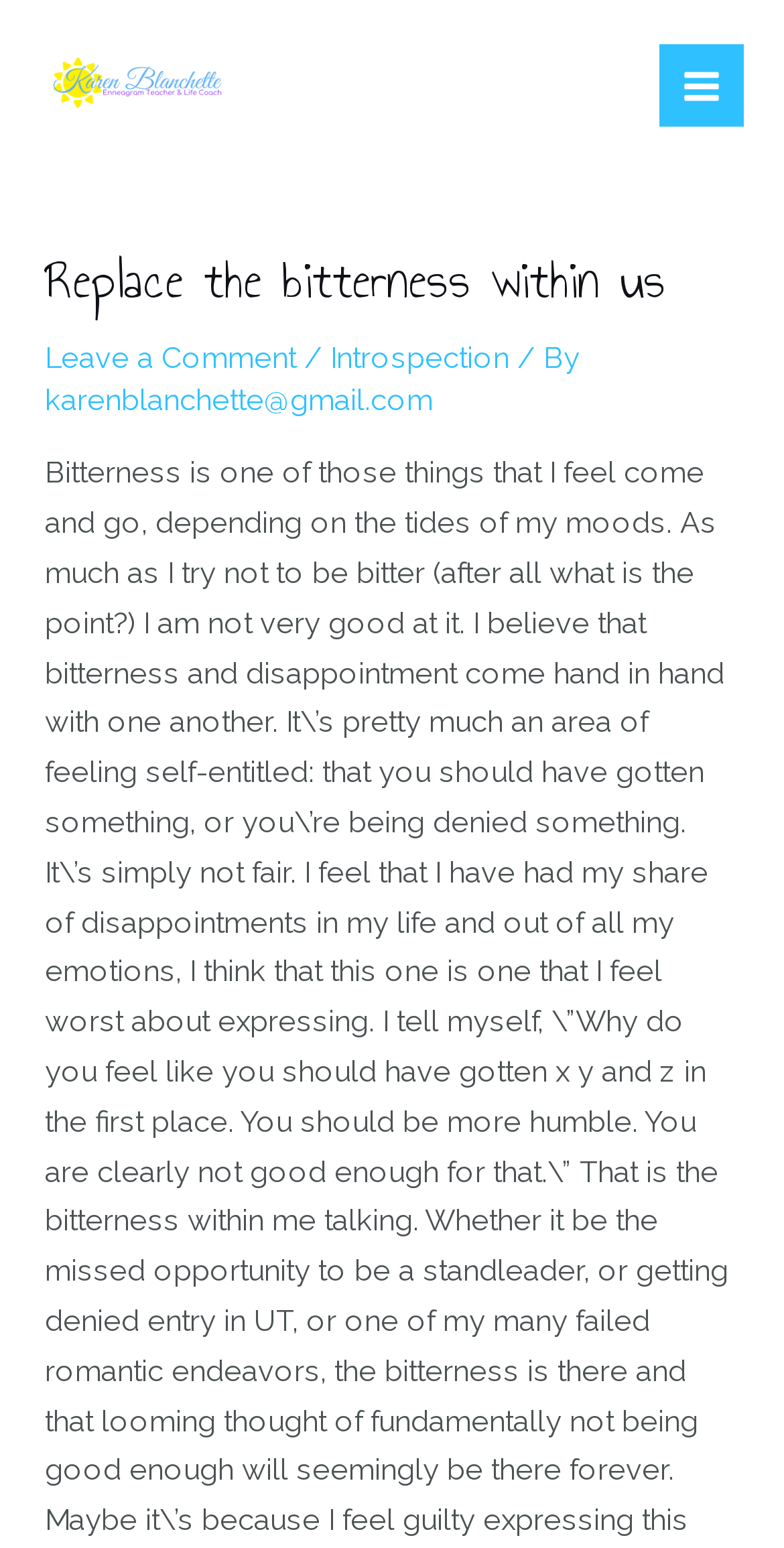What is the text on the image above the main menu?
Look at the image and respond with a one-word or short phrase answer.

Karen Blanchette